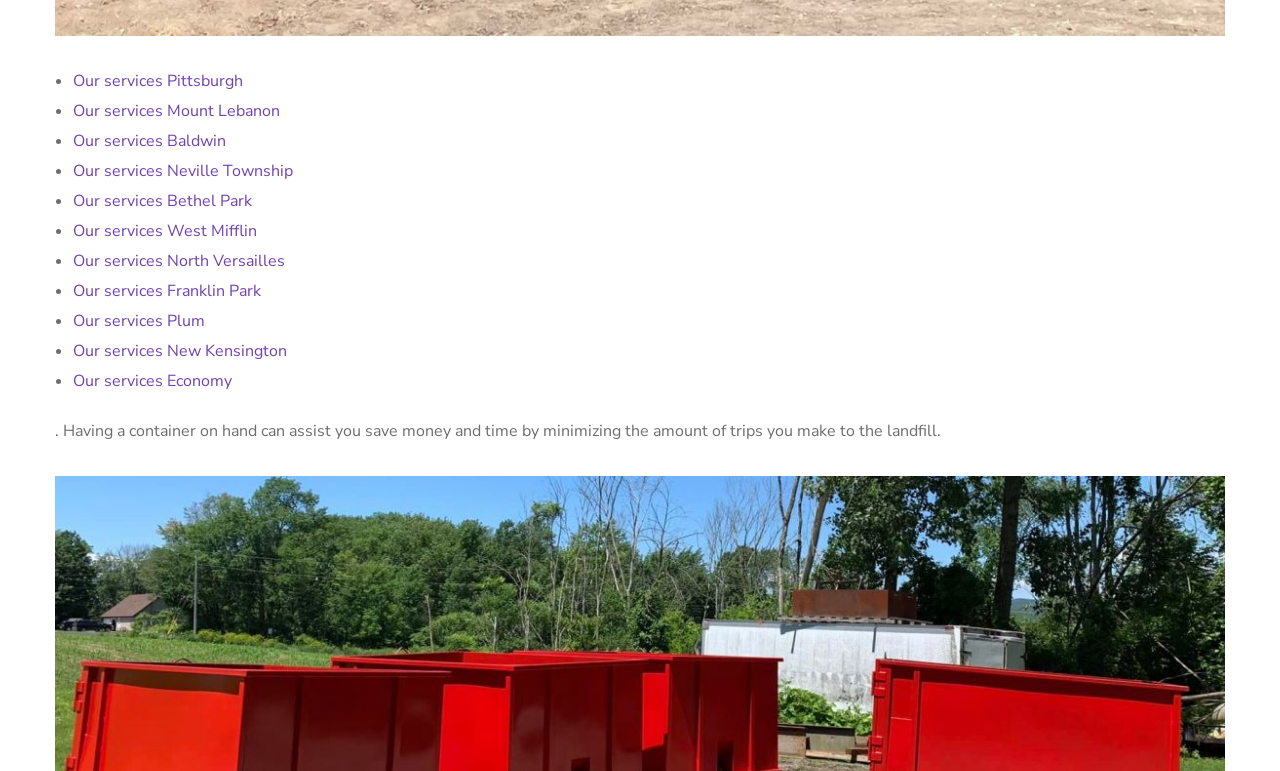Locate the bounding box coordinates of the area where you should click to accomplish the instruction: "Click on Our services Mount Lebanon".

[0.057, 0.13, 0.219, 0.158]